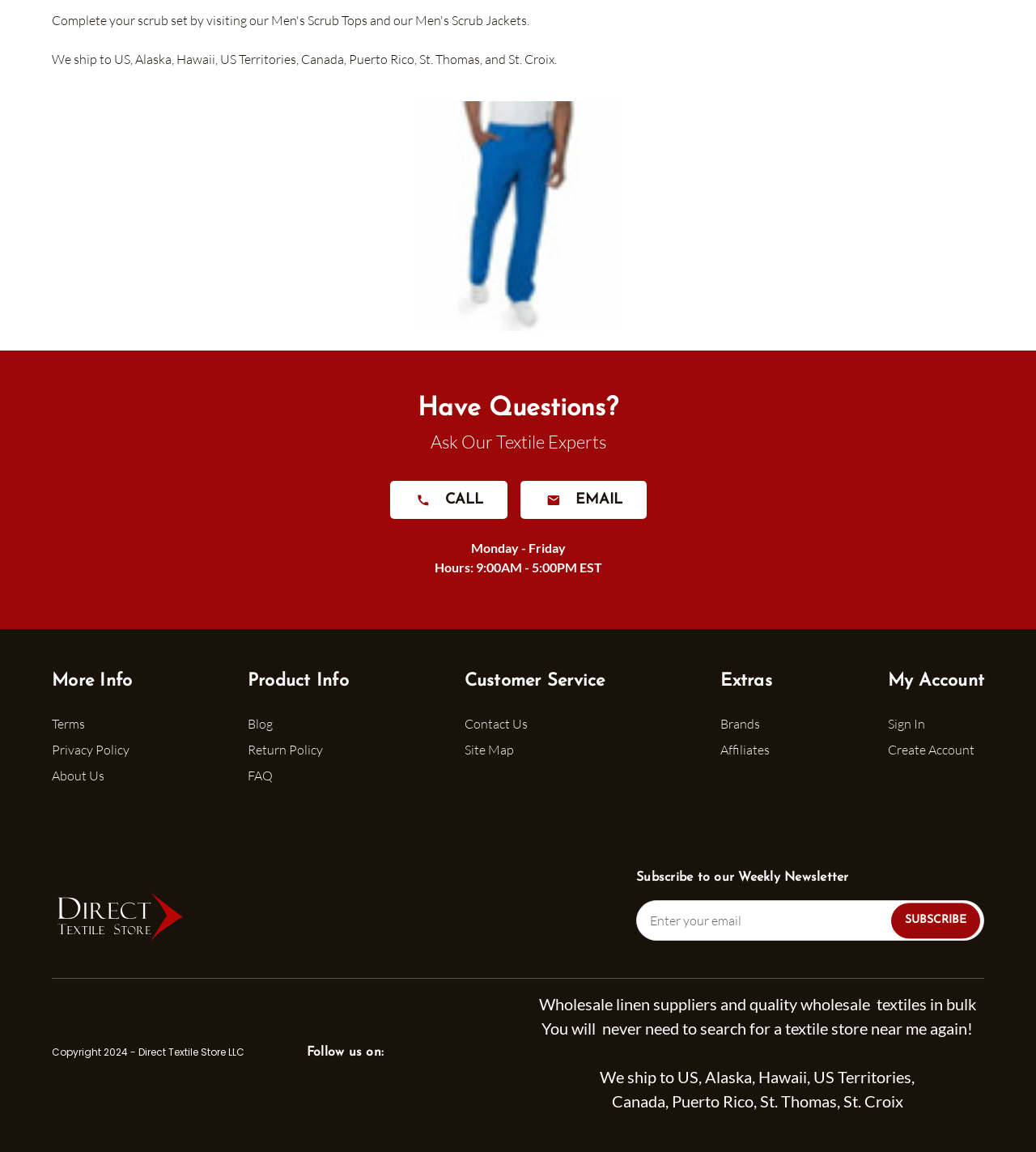Please determine the bounding box coordinates of the area that needs to be clicked to complete this task: 'Click on 'Men's Scrub Tops''. The coordinates must be four float numbers between 0 and 1, formatted as [left, top, right, bottom].

[0.262, 0.011, 0.355, 0.025]